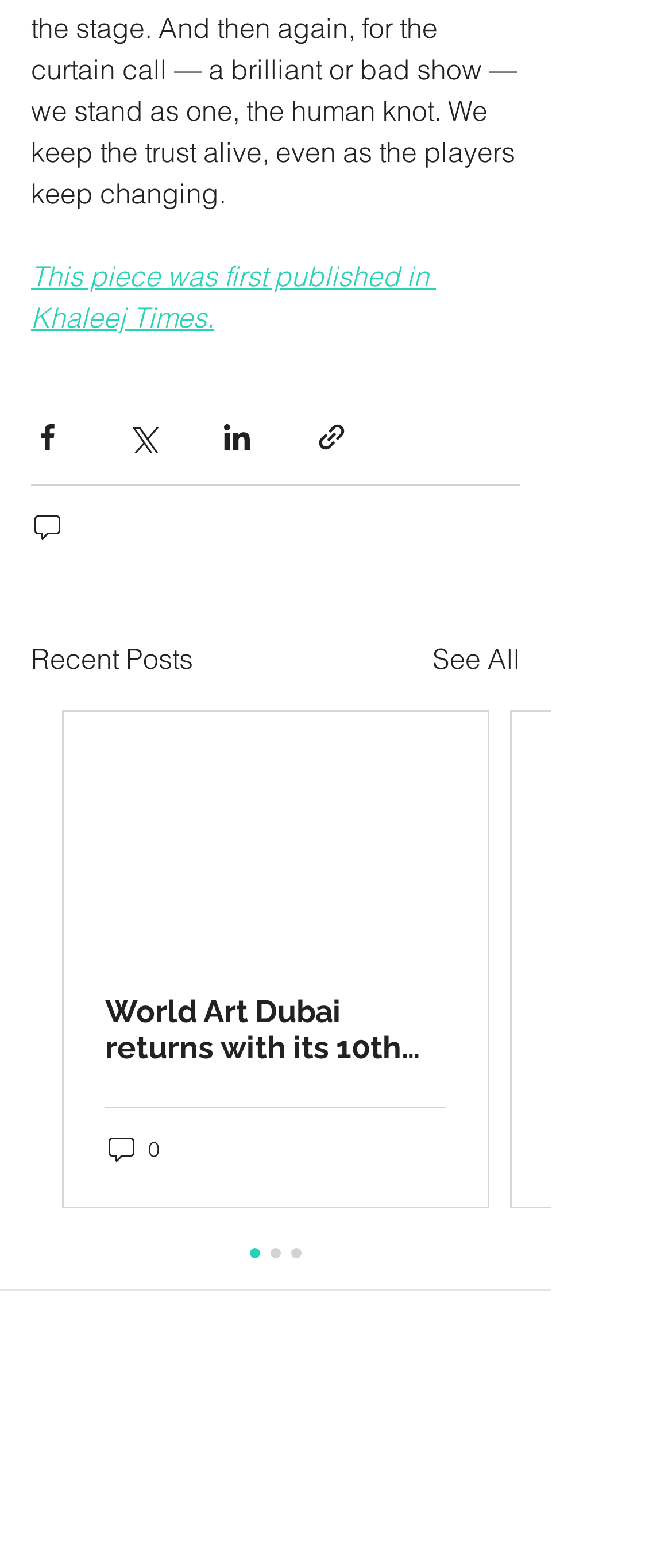Can you provide the bounding box coordinates for the element that should be clicked to implement the instruction: "View recent posts"?

[0.046, 0.407, 0.287, 0.434]